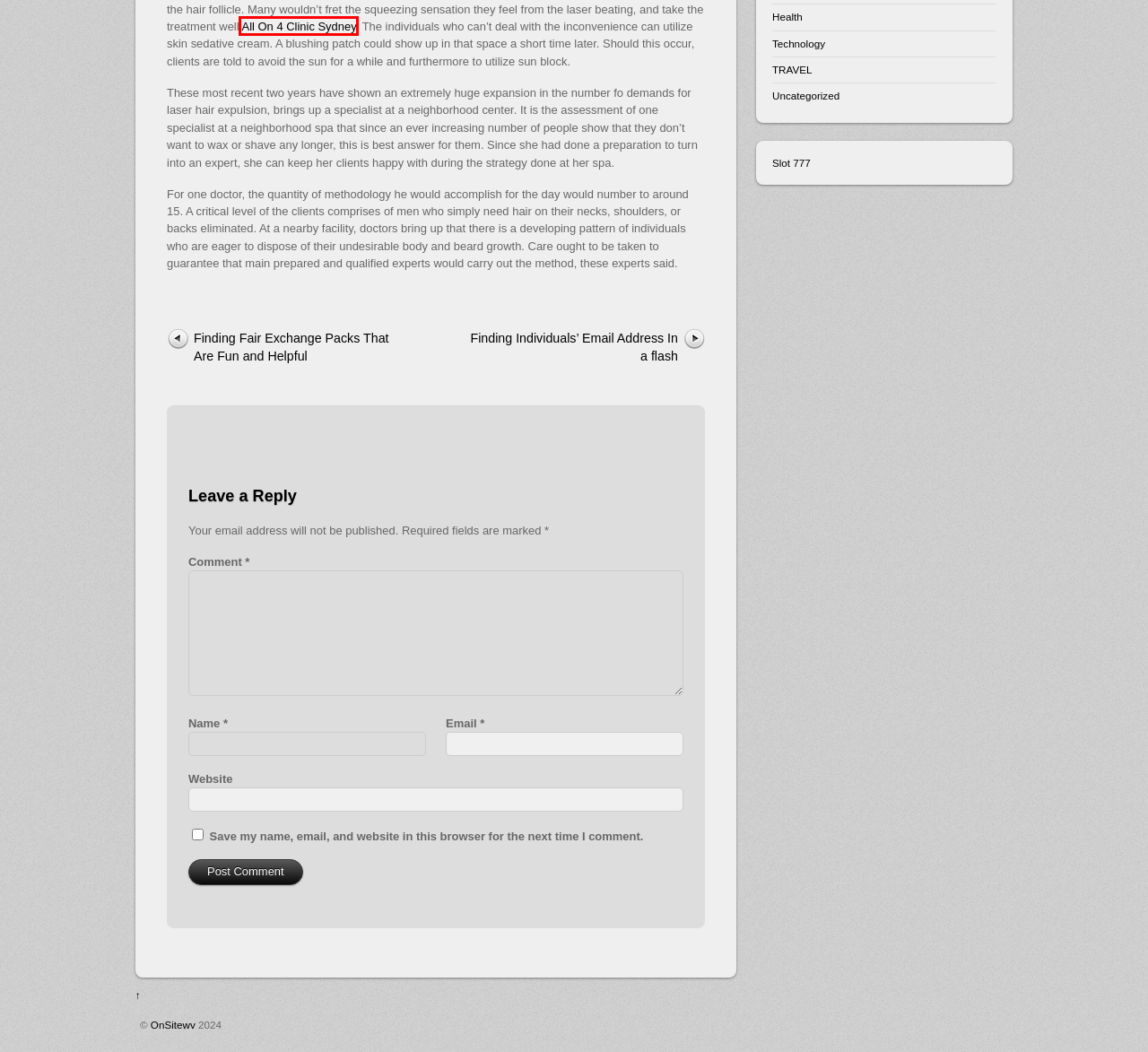Examine the screenshot of the webpage, which has a red bounding box around a UI element. Select the webpage description that best fits the new webpage after the element inside the red bounding box is clicked. Here are the choices:
A. All-on-4® Dental Implants Sydney | Next Smile Australia
B. The Rising Demand for Chiropractic Care - OnSitewv
C. Technology - OnSitewv
D. L'Importance des Vitamines - OnSitewv
E. Uncategorized - OnSitewv
F. Finding Fair Exchange Packs That Are Fun and Helpful - OnSitewv
G. Finding Individuals' Email Address In a flash - OnSitewv
H. Chiropractor dubai - OnSitewv

A